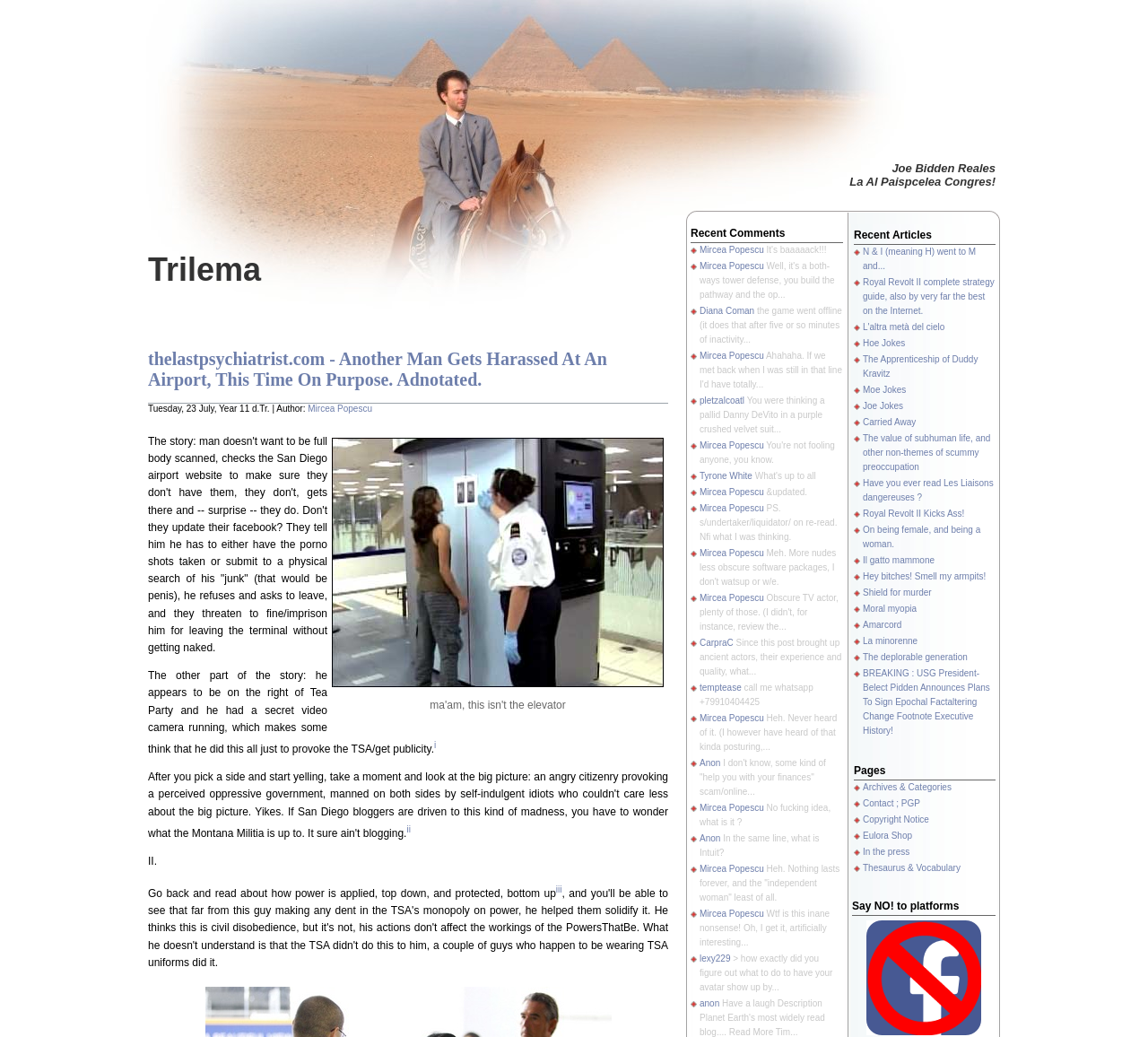Locate the bounding box coordinates of the clickable element to fulfill the following instruction: "View the recent article 'N & I (meaning H) went to M and…'". Provide the coordinates as four float numbers between 0 and 1 in the format [left, top, right, bottom].

[0.752, 0.238, 0.85, 0.261]